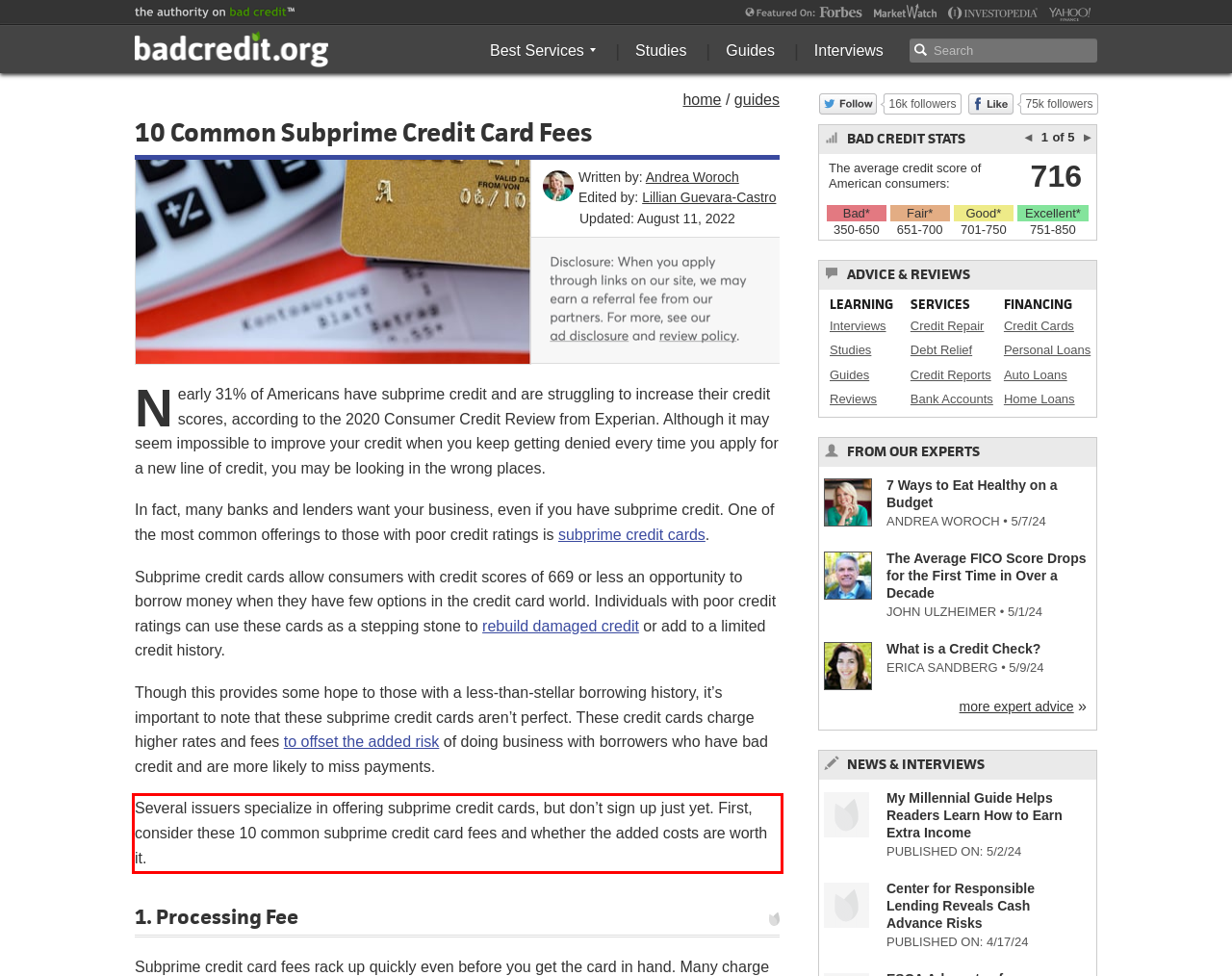By examining the provided screenshot of a webpage, recognize the text within the red bounding box and generate its text content.

Several issuers specialize in offering subprime credit cards, but don’t sign up just yet. First, consider these 10 common subprime credit card fees and whether the added costs are worth it.